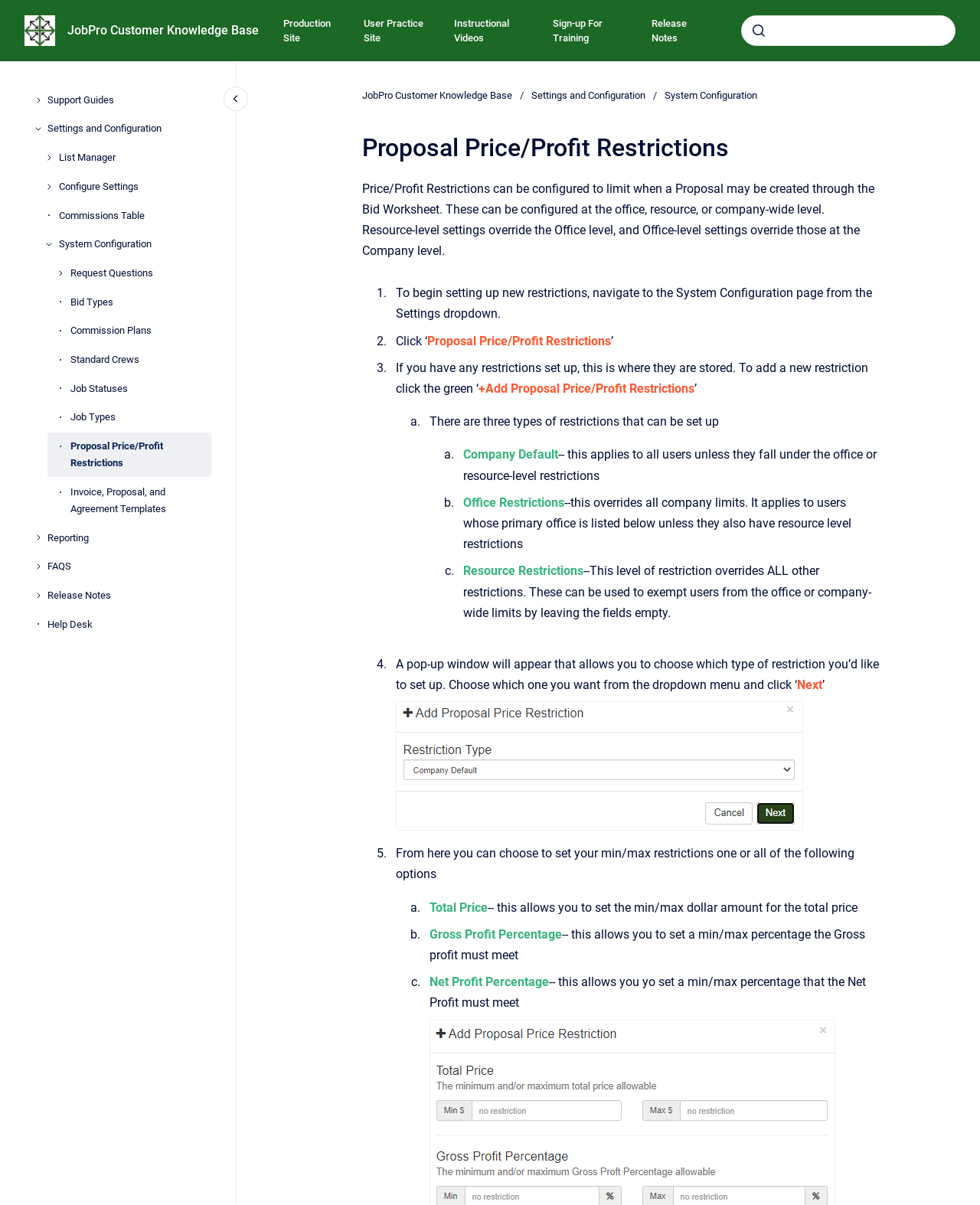Can you find and provide the title of the webpage?

Proposal Price/Profit Restrictions